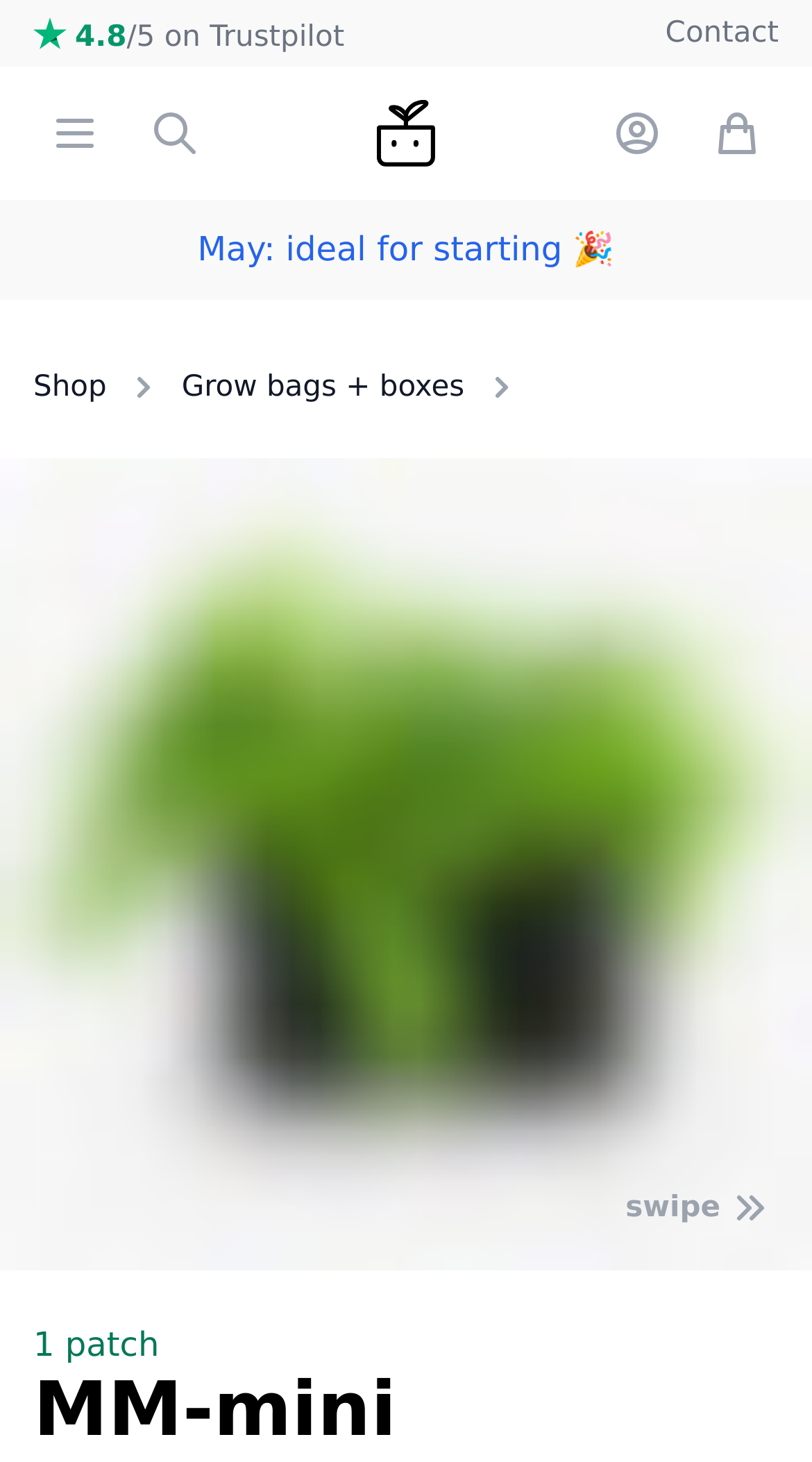Show the bounding box coordinates of the region that should be clicked to follow the instruction: "View the product details."

[0.243, 0.157, 0.757, 0.184]